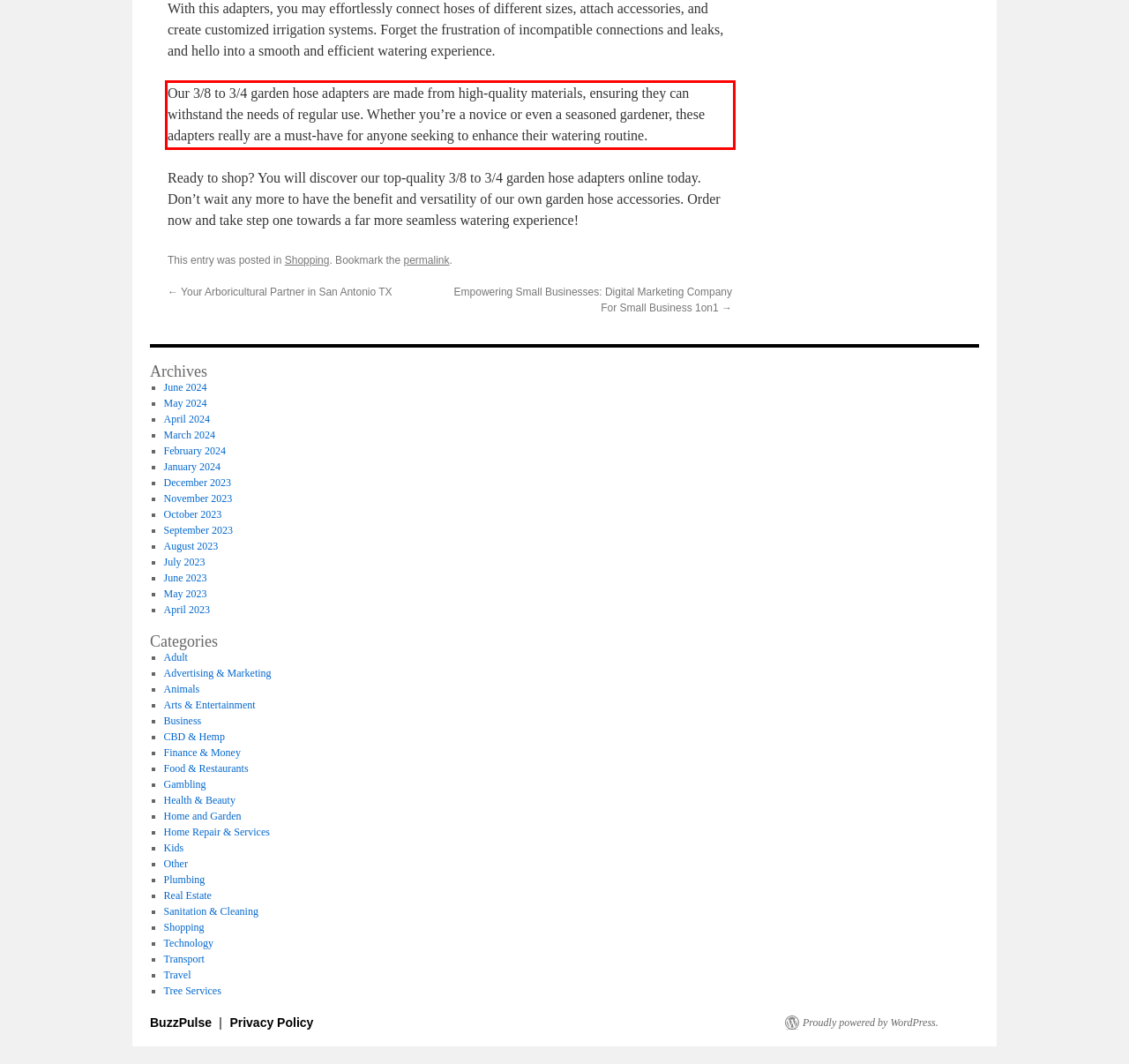Given a screenshot of a webpage with a red bounding box, please identify and retrieve the text inside the red rectangle.

Our 3/8 to 3/4 garden hose adapters are made from high-quality materials, ensuring they can withstand the needs of regular use. Whether you’re a novice or even a seasoned gardener, these adapters really are a must-have for anyone seeking to enhance their watering routine.